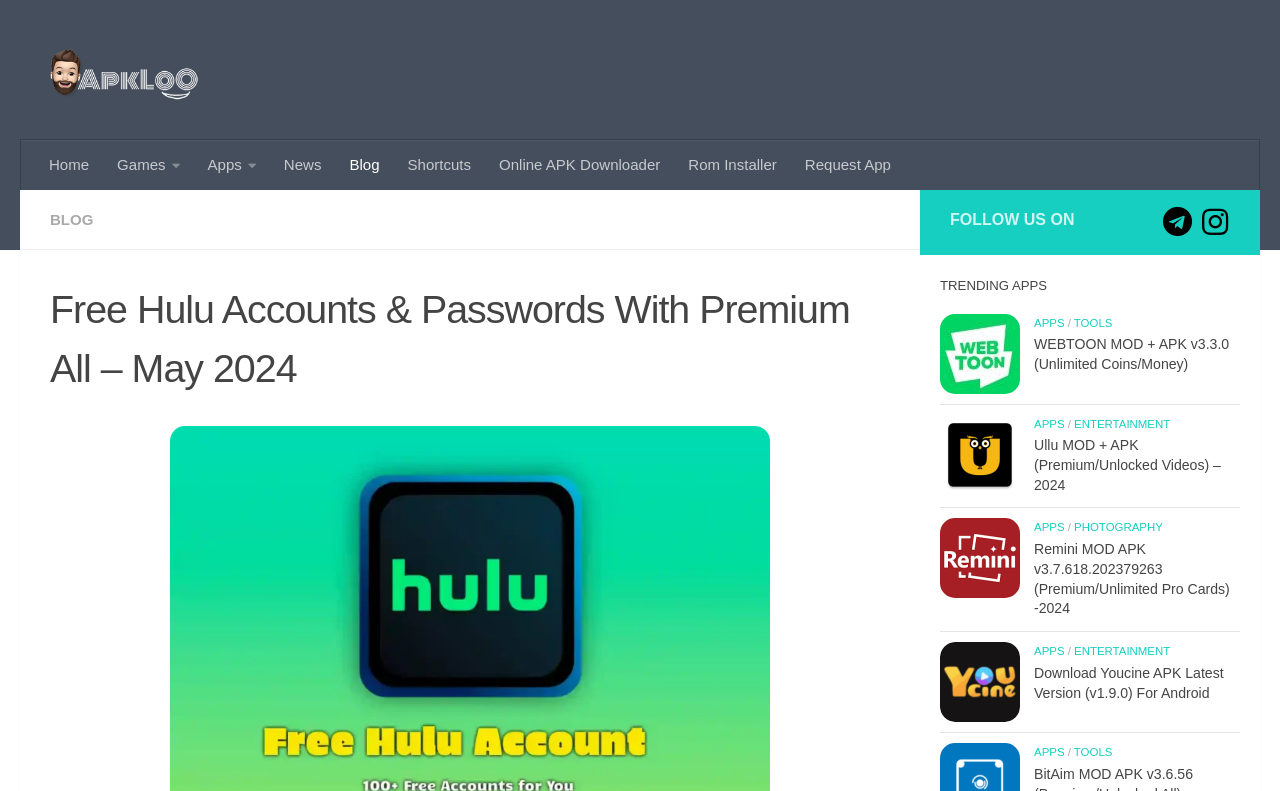Give a short answer to this question using one word or a phrase:
What is the function of the 'Follow us on Telegram' link?

To follow the website on Telegram